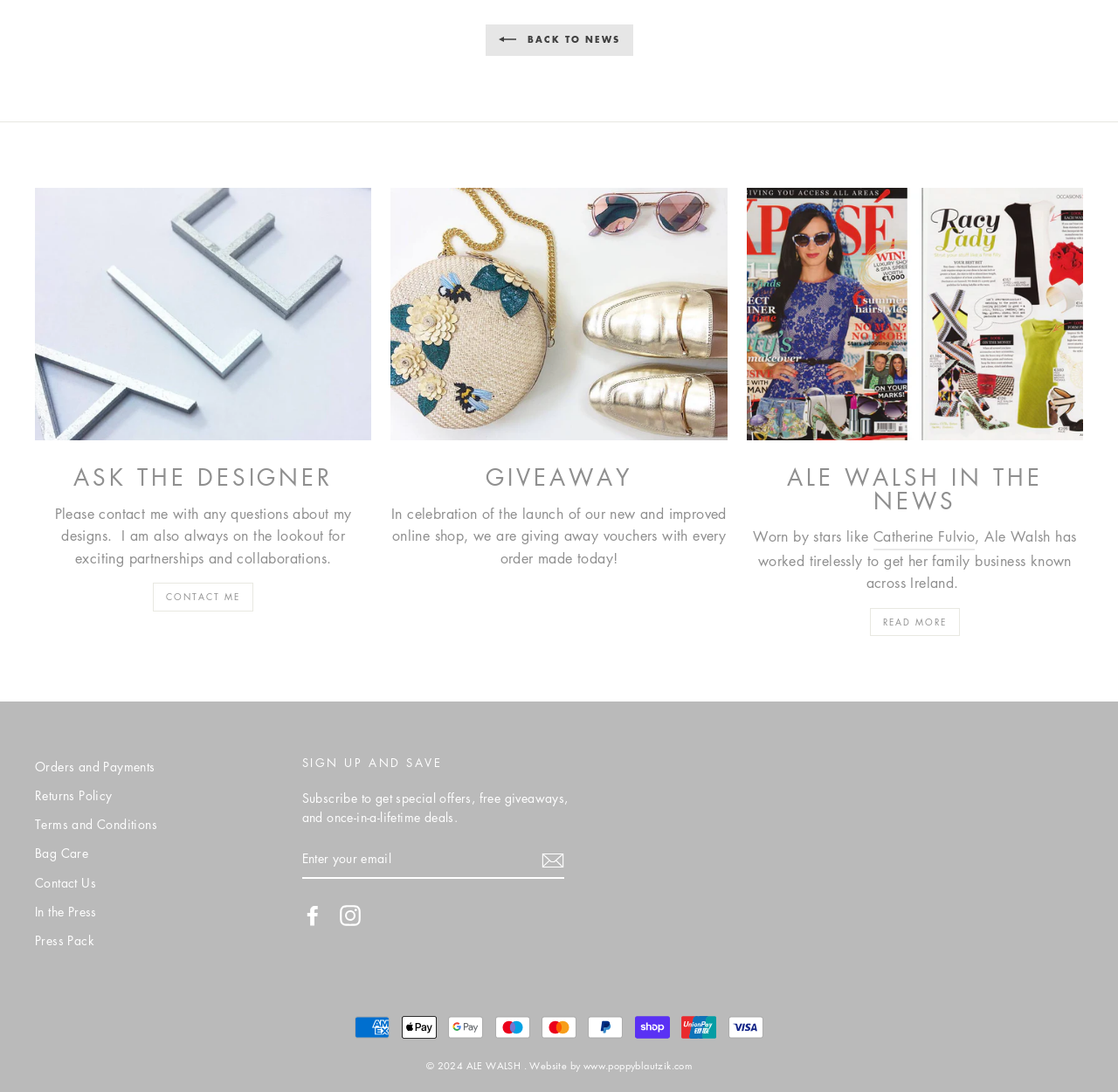Find the bounding box coordinates of the element to click in order to complete the given instruction: "Click on READ MORE."

[0.778, 0.557, 0.858, 0.582]